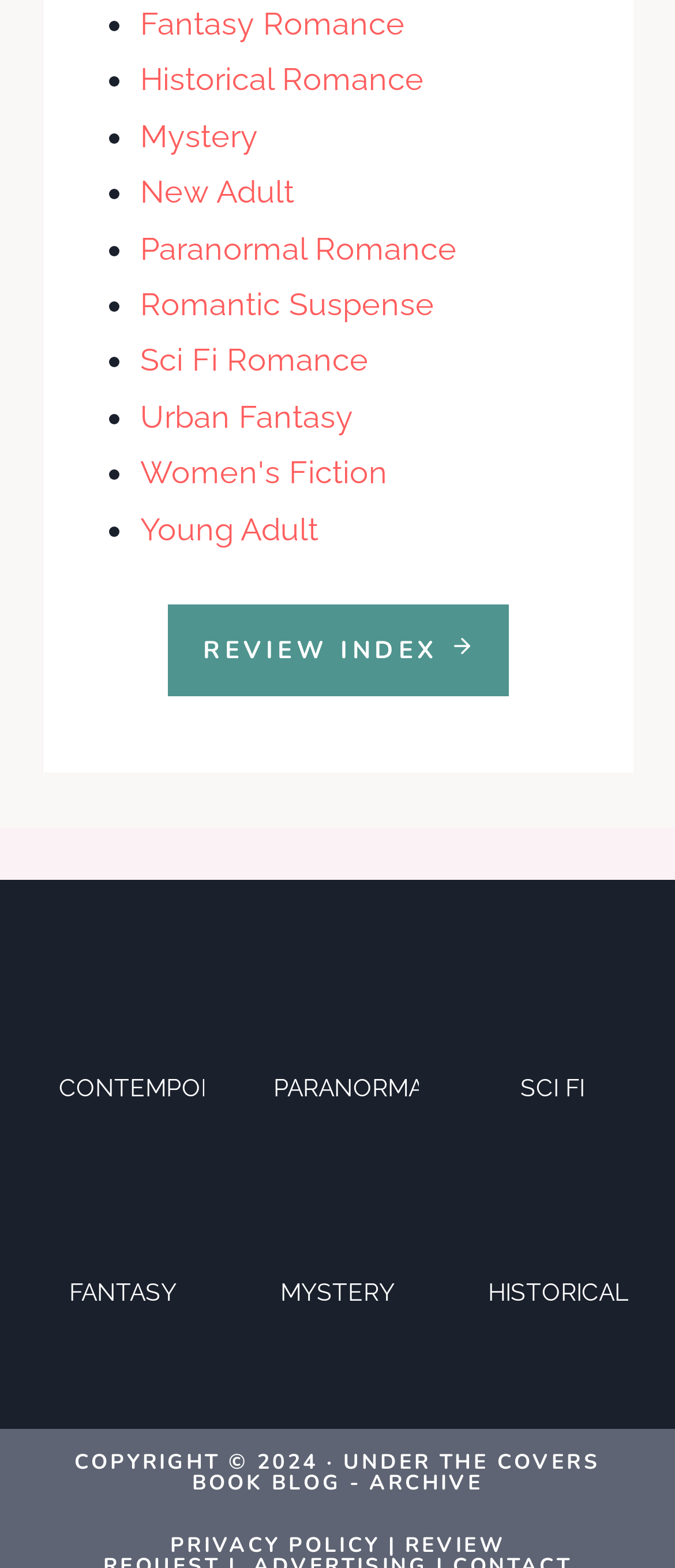Could you specify the bounding box coordinates for the clickable section to complete the following instruction: "Click on PRIVACY POLICY"?

[0.252, 0.976, 0.563, 0.994]